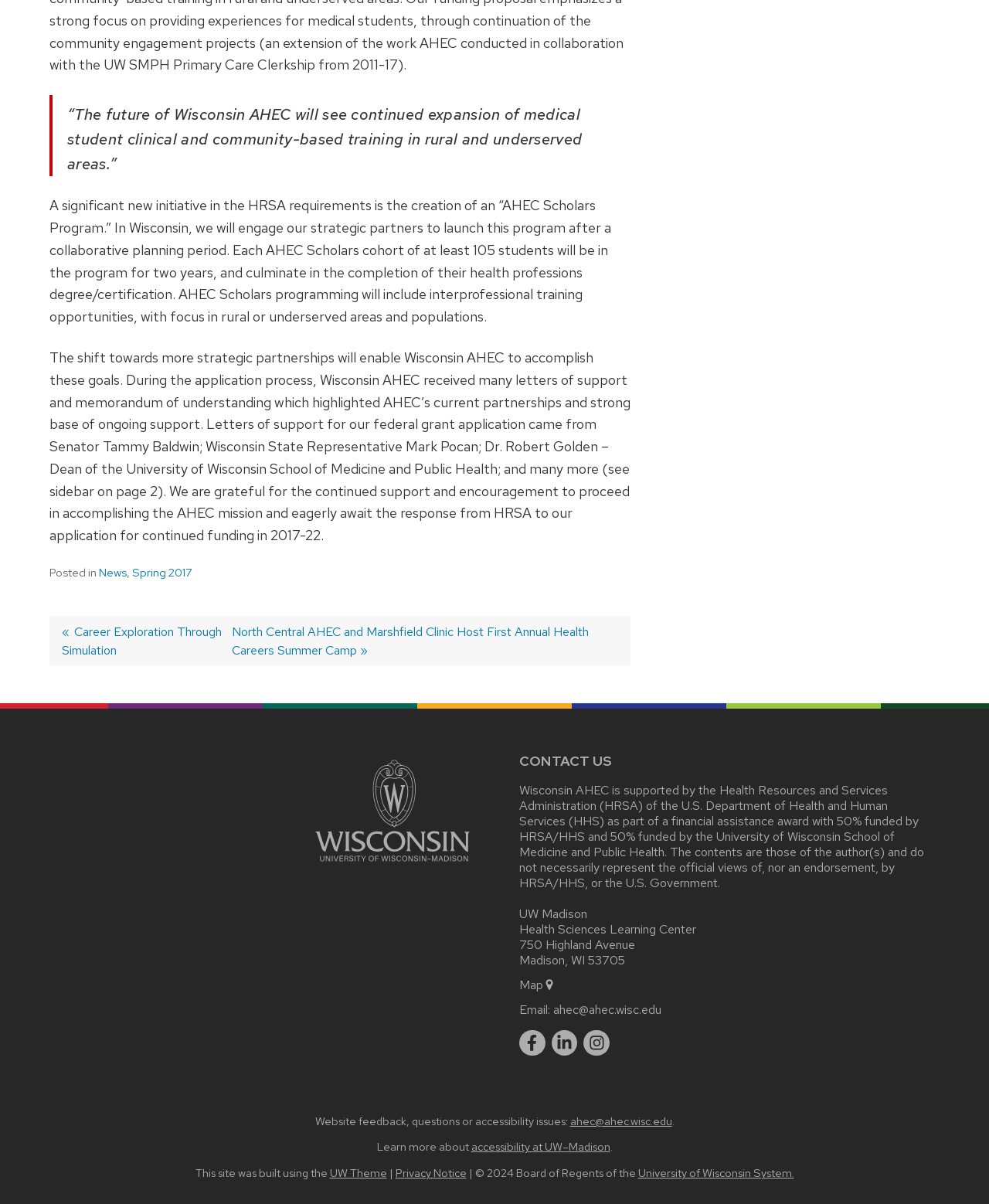Please identify the bounding box coordinates for the region that you need to click to follow this instruction: "Click on the 'Spring 2017' link".

[0.134, 0.469, 0.194, 0.482]